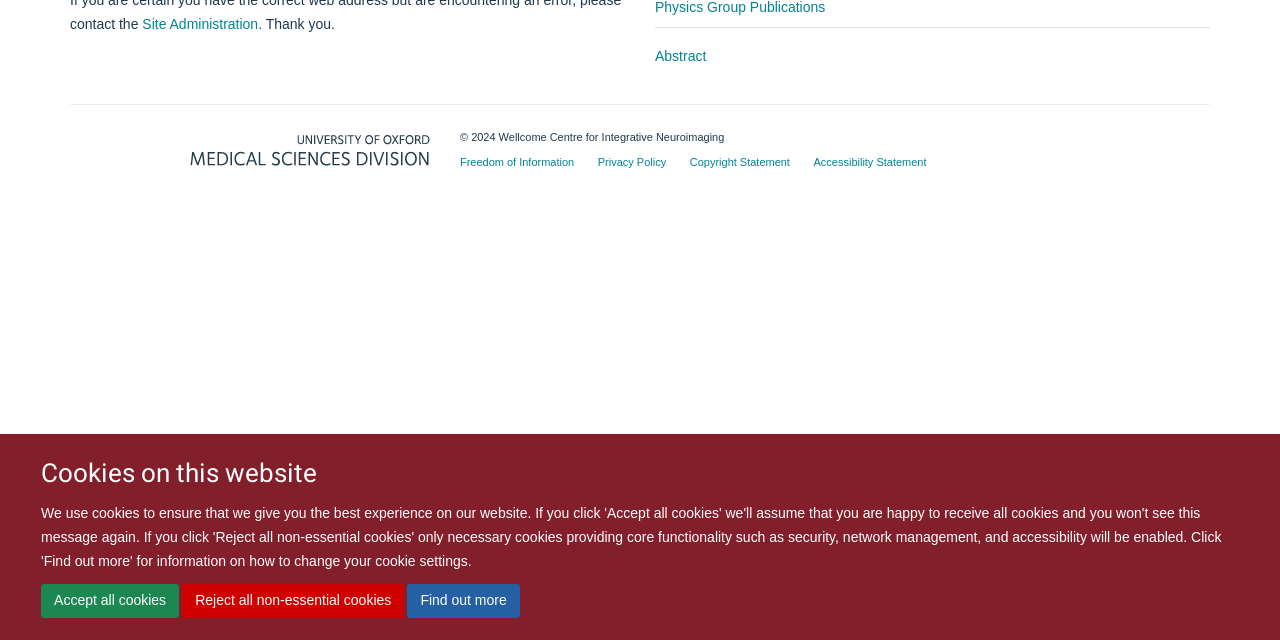Locate the bounding box coordinates of the UI element described by: "Freedom of Information". The bounding box coordinates should consist of four float numbers between 0 and 1, i.e., [left, top, right, bottom].

[0.359, 0.244, 0.449, 0.263]